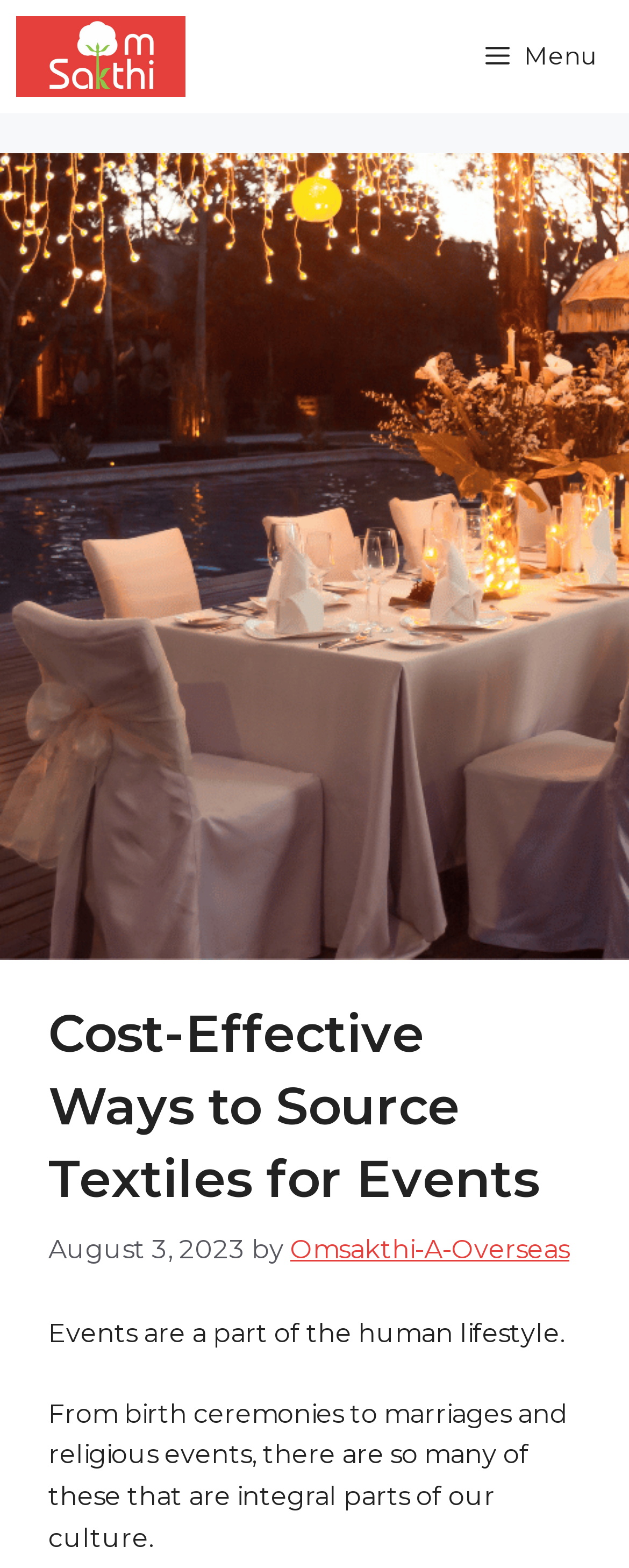What is the date of the article?
Please provide a single word or phrase as the answer based on the screenshot.

August 3, 2023